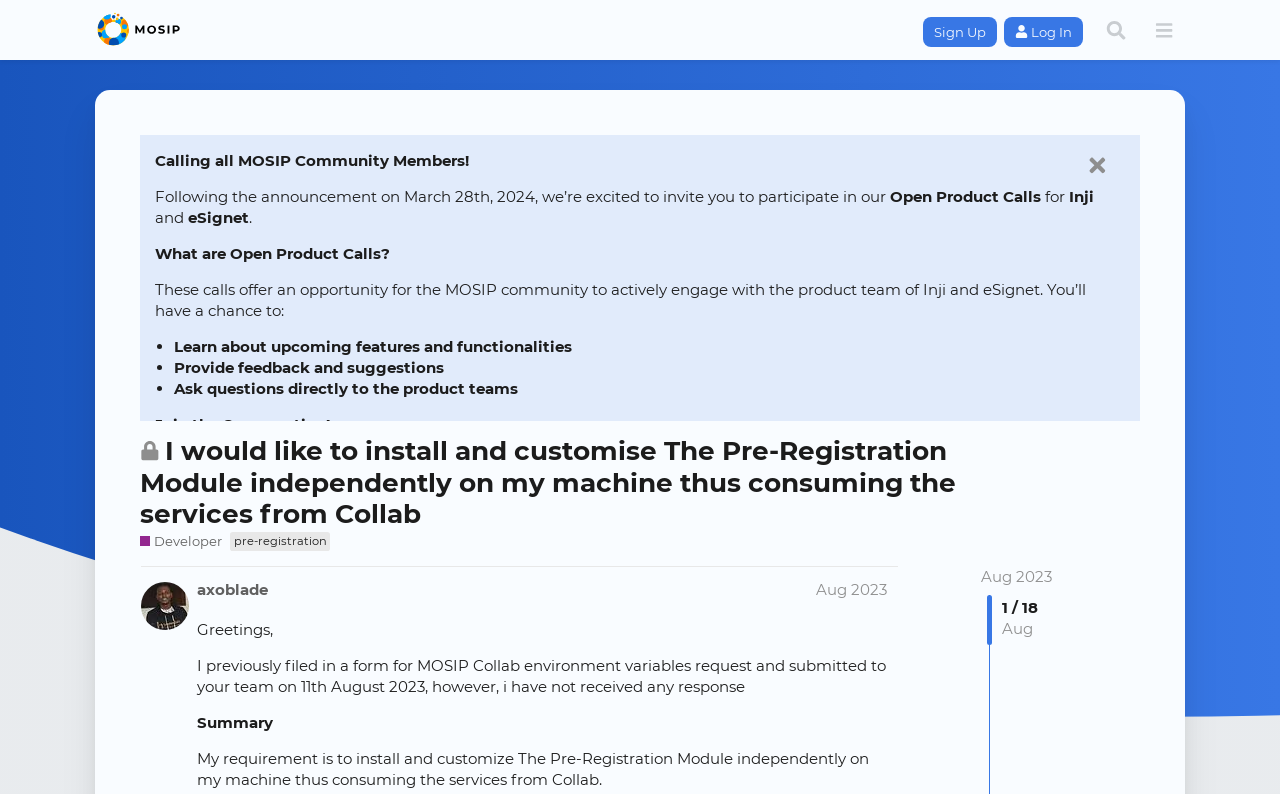What is the principal heading displayed on the webpage?

I would like to install and customise The Pre-Registration Module independently on my machine thus consuming the services from Collab